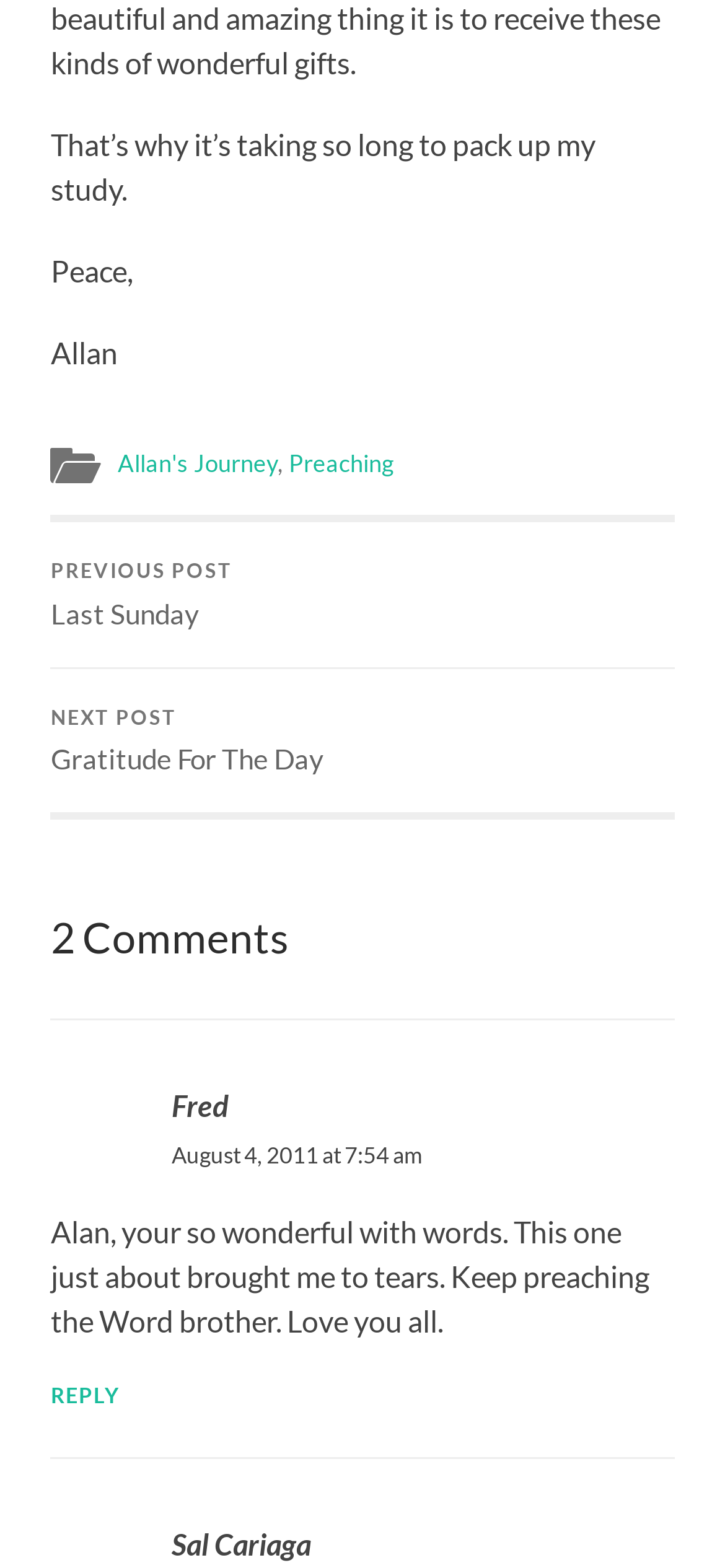Give a one-word or short-phrase answer to the following question: 
How many comments are there on this post?

2